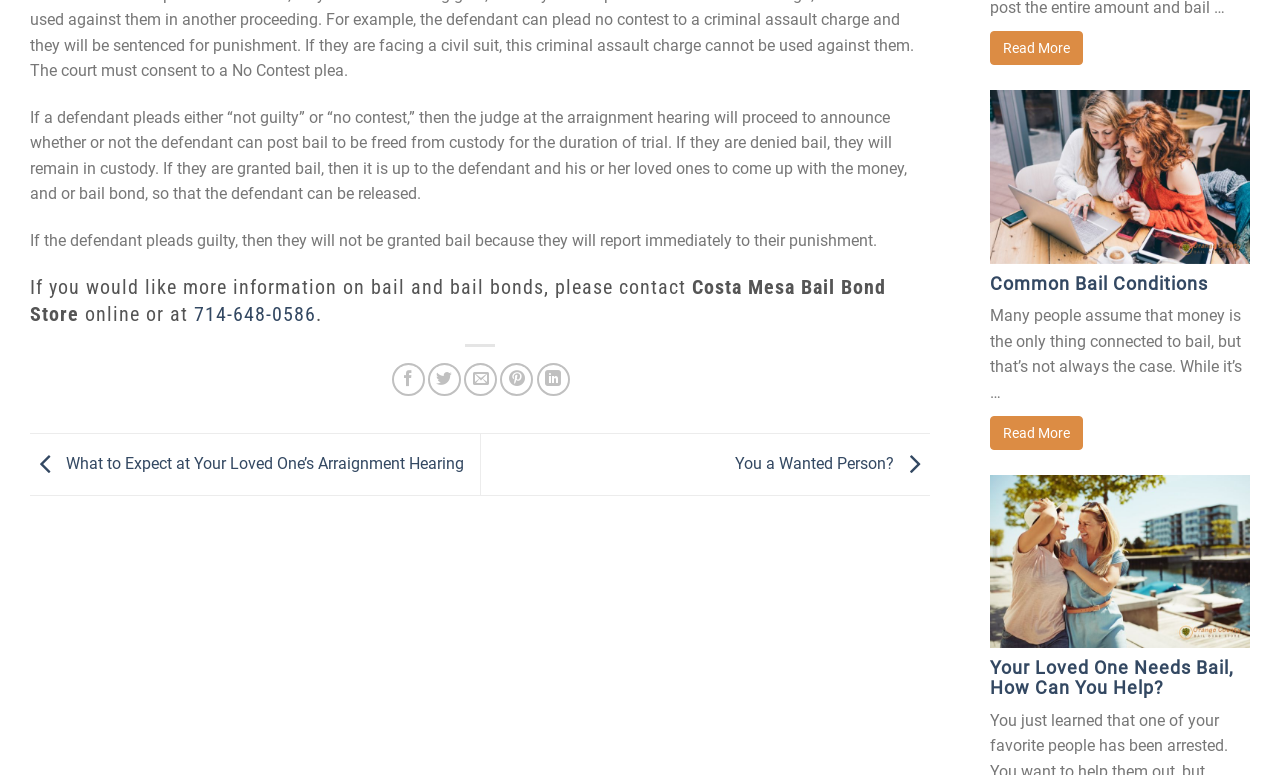Respond with a single word or phrase to the following question:
What is the purpose of the phone number 714-648-0586?

To contact Costa Mesa Bail Bond Store